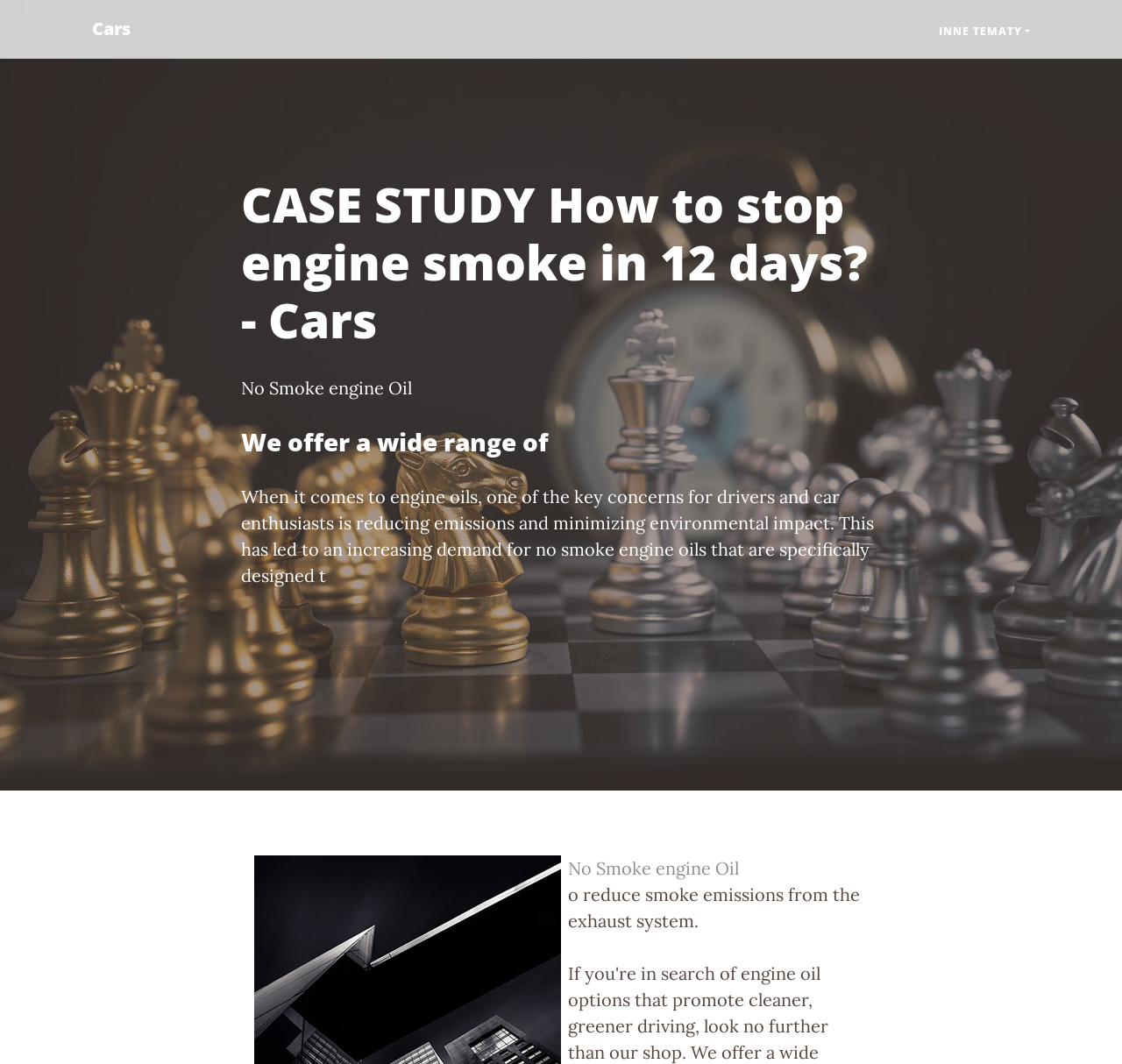What is the main topic of this webpage?
Refer to the image and give a detailed response to the question.

Based on the heading 'CASE STUDY How to stop engine smoke in 12 days? - Cars' and the text 'No Smoke engine Oil' and 'When it comes to engine oils, one of the key concerns for drivers and car enthusiasts is reducing emissions and minimizing environmental impact.', it is clear that the main topic of this webpage is related to engine smoke.